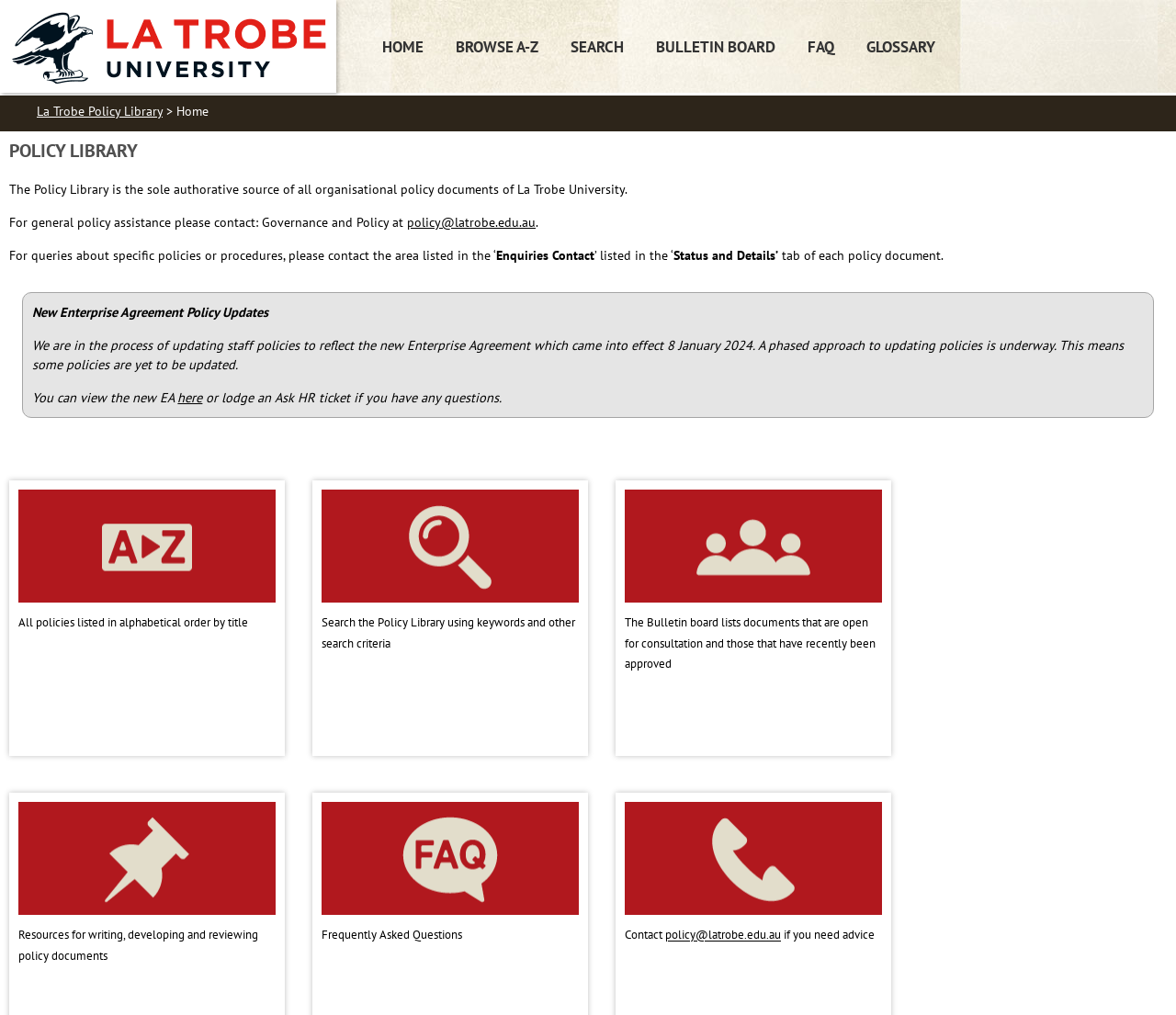Find the bounding box coordinates of the clickable area that will achieve the following instruction: "Browse policies in alphabetical order".

[0.008, 0.474, 0.242, 0.745]